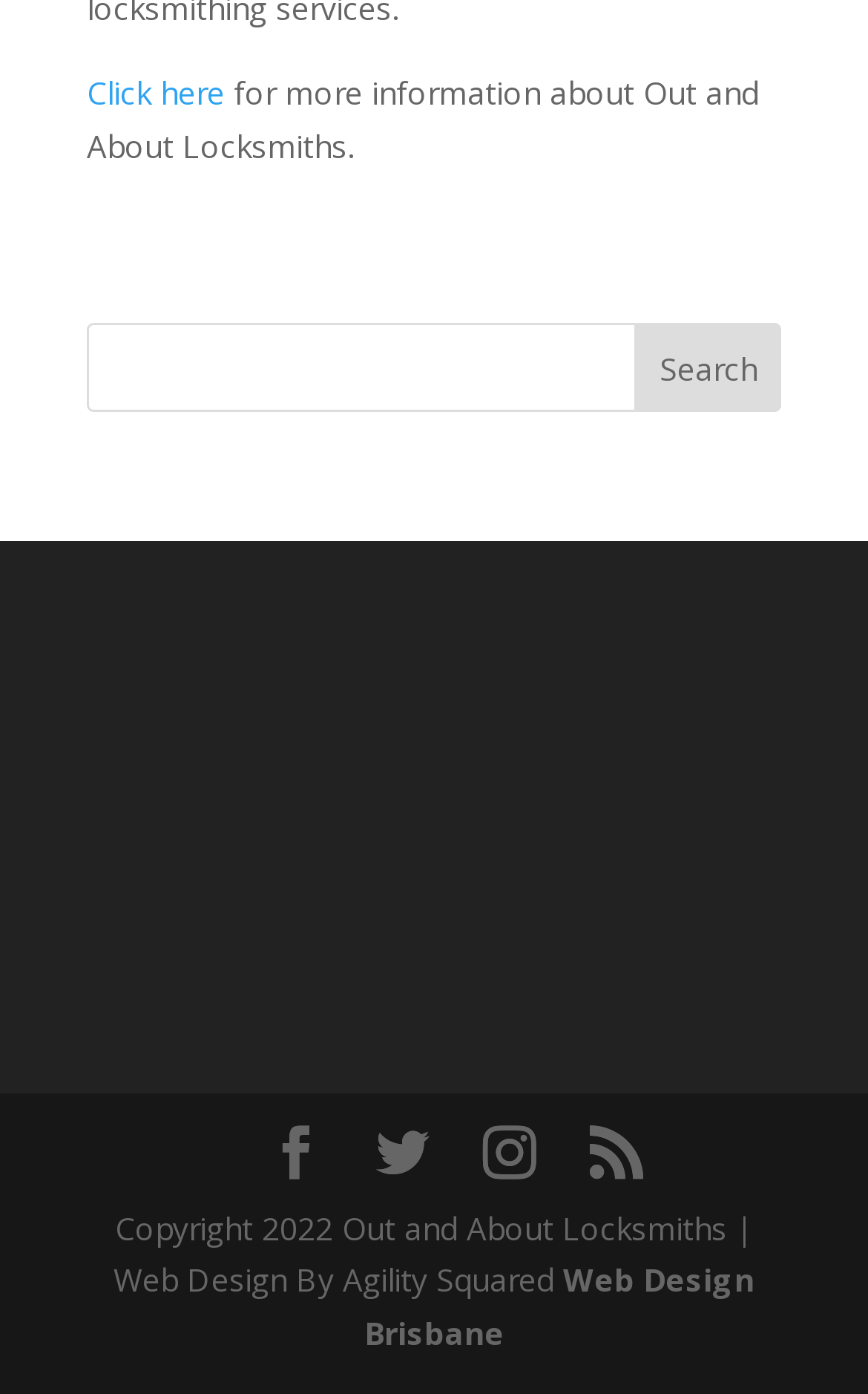Find the bounding box coordinates for the HTML element specified by: "parent_node: Search name="s"".

[0.1, 0.231, 0.9, 0.295]